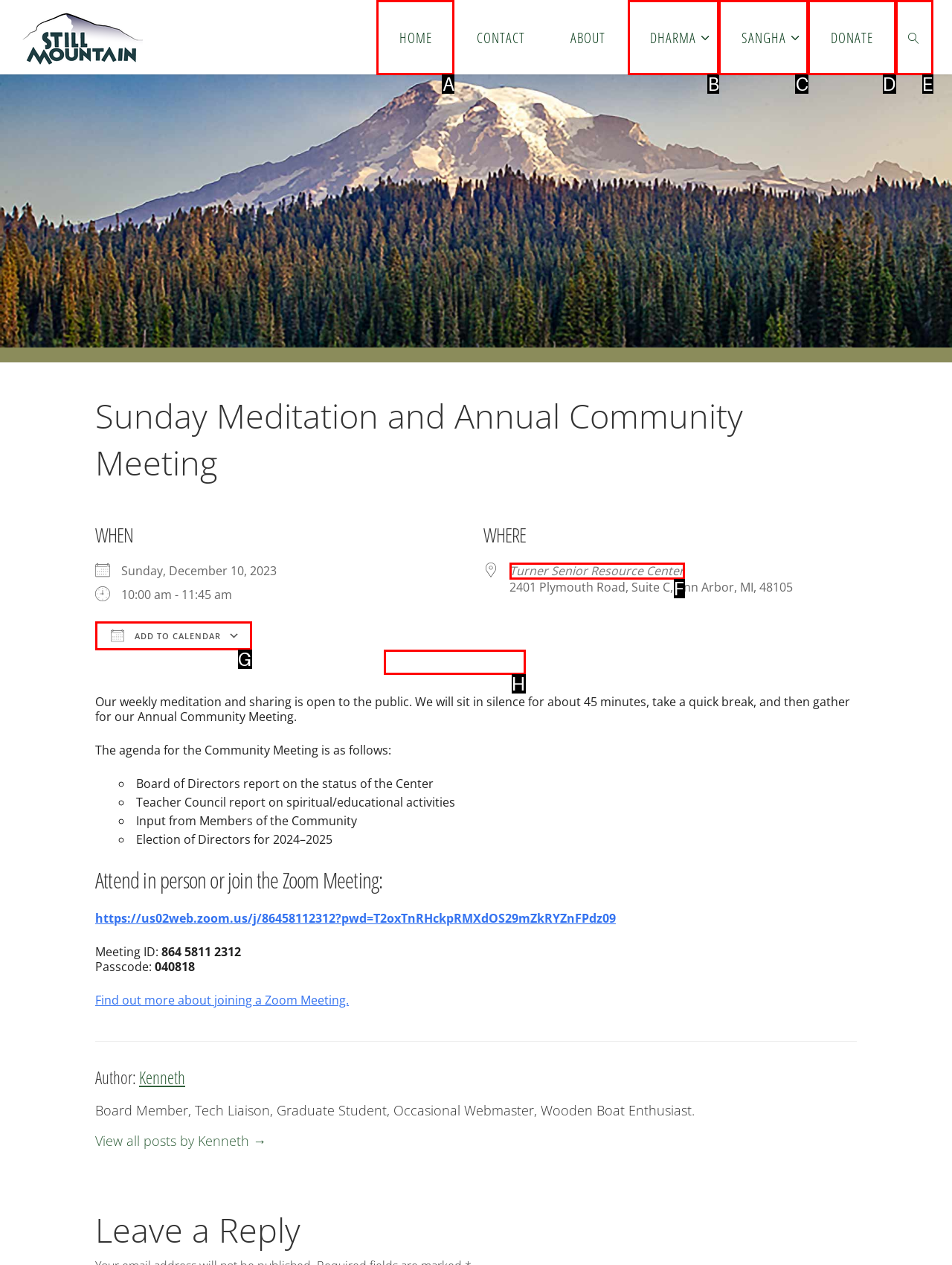Determine which option you need to click to execute the following task: Click the 'HOME' link. Provide your answer as a single letter.

A